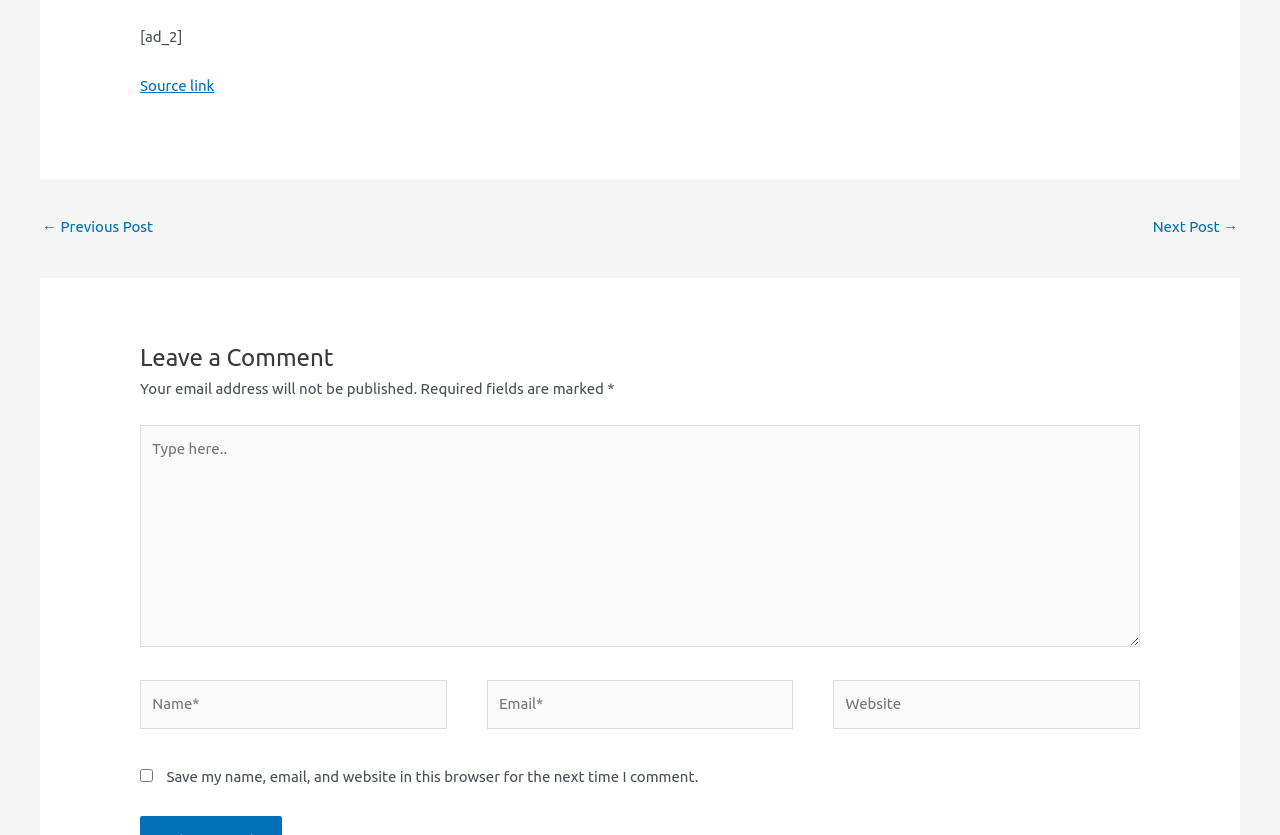How many links are present in the post navigation section?
Look at the image and respond with a one-word or short phrase answer.

2